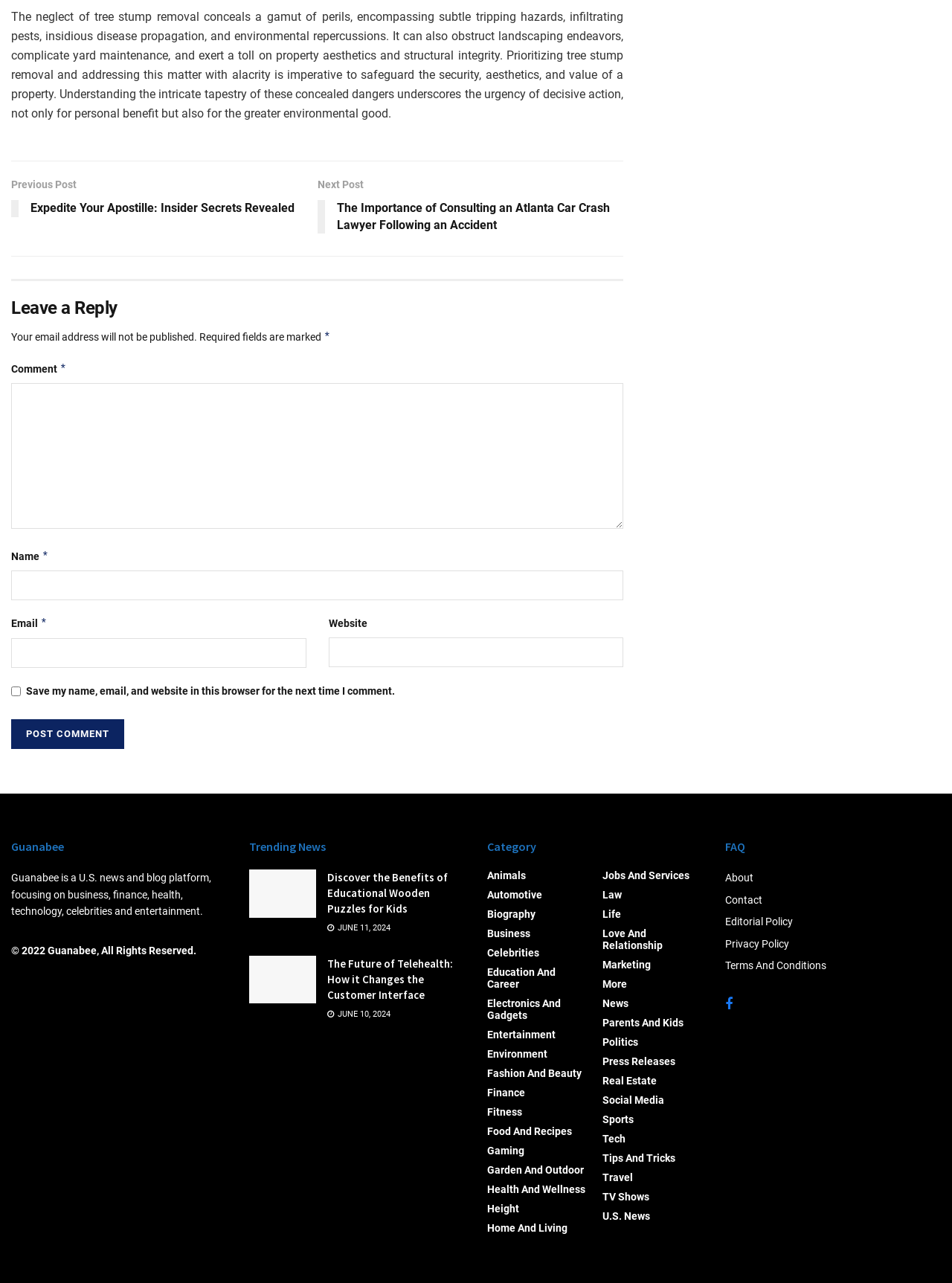Identify the bounding box coordinates of the region that should be clicked to execute the following instruction: "Search for a category".

[0.512, 0.653, 0.738, 0.666]